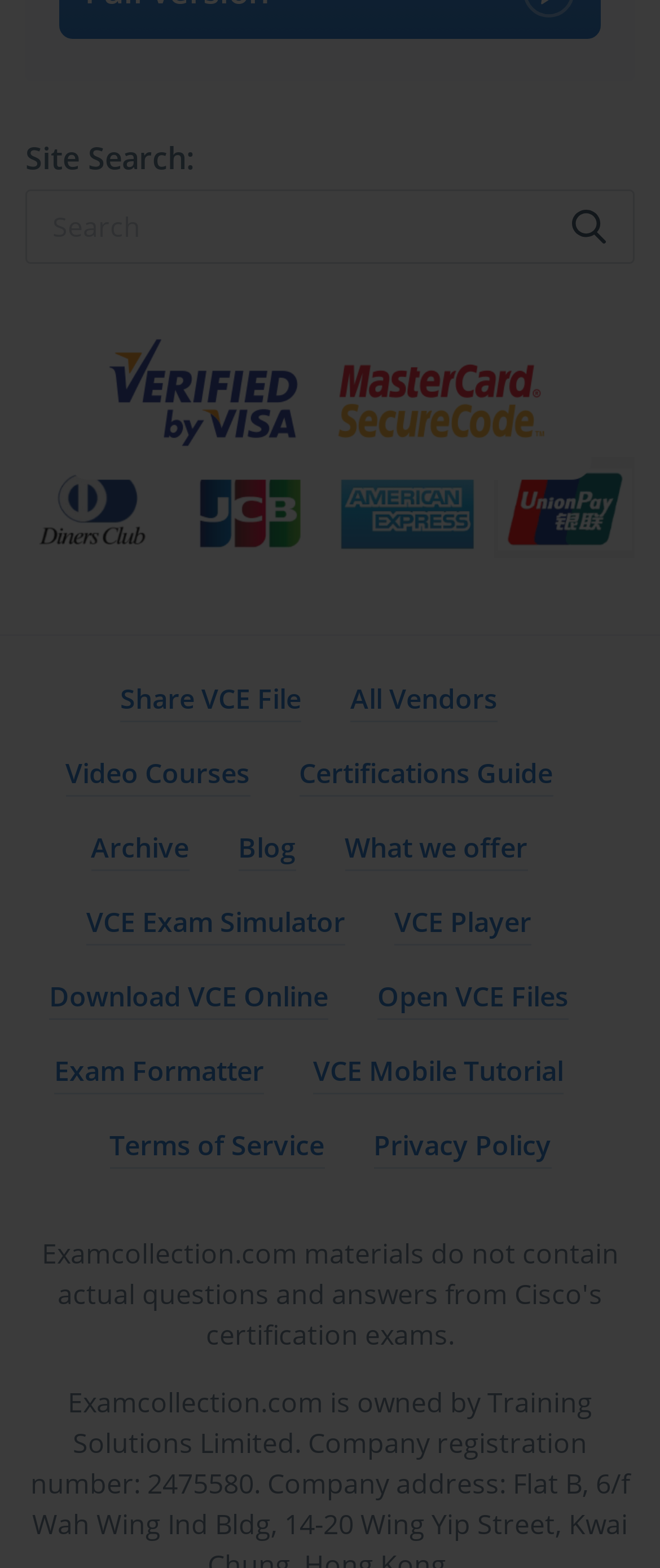How many types of certifications are available?
Provide a detailed and well-explained answer to the question.

I couldn't find any information on the webpage that specifies the number of types of certifications available. The link 'Certifications Guide' might provide more information, but it's not available on the current webpage.